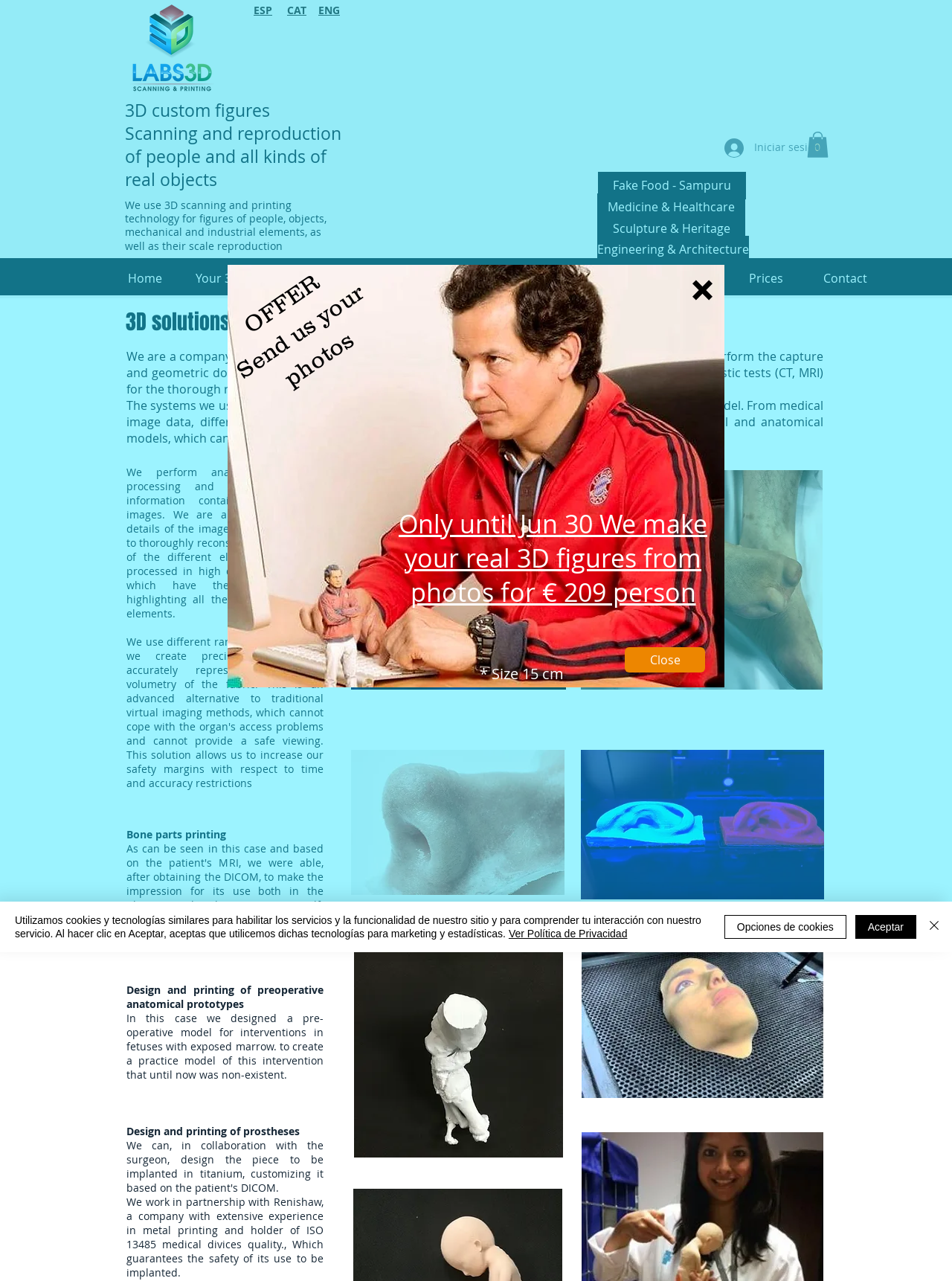Create a detailed summary of the webpage's content and design.

This webpage is about 3D healthcare solutions, specifically focusing on 3D scanning, digitalization, and 3D printing for medical and healthcare purposes. At the top of the page, there is a navigation menu with links to various services, including "Servicios 3D" (3D services), "Engineering & Architecture", "Sculpture & Heritage", and "Medicine & Healthcare". 

Below the navigation menu, there is a prominent section showcasing 3D custom figures, with a heading that reads "3D custom figures Scanning and reproduction of people and all kinds of real objects". This section includes a brief description of the service and a link to "Engineering & Architecture".

The main content of the page is divided into two columns. The left column features a series of sections, each describing a specific application of 3D technology in medicine and healthcare. These sections include "3D solutions applied to medicine and healthcare", "Bone parts printing", "Design and printing of preoperative anatomical prototypes", and "Design and printing of prostheses". Each section includes a brief description and some images.

The right column features a series of images showcasing 3D printing models, including bone models and plastic surgery models. There are also some buttons and links, including a "Carrito" (cart) button, an "Iniciar sesión" (log in) button, and links to different language options (ESP, CAT, ENG).

At the bottom of the page, there is a dialog box with a promotional offer, "Only until Jun 30 We make your real 3D figures from photos for € 209 person". There is also a cookie policy alert with options to accept, decline, or customize cookie settings.

Throughout the page, there are several images, including 3D models, diagrams, and icons, which help to illustrate the services and applications described in the text.